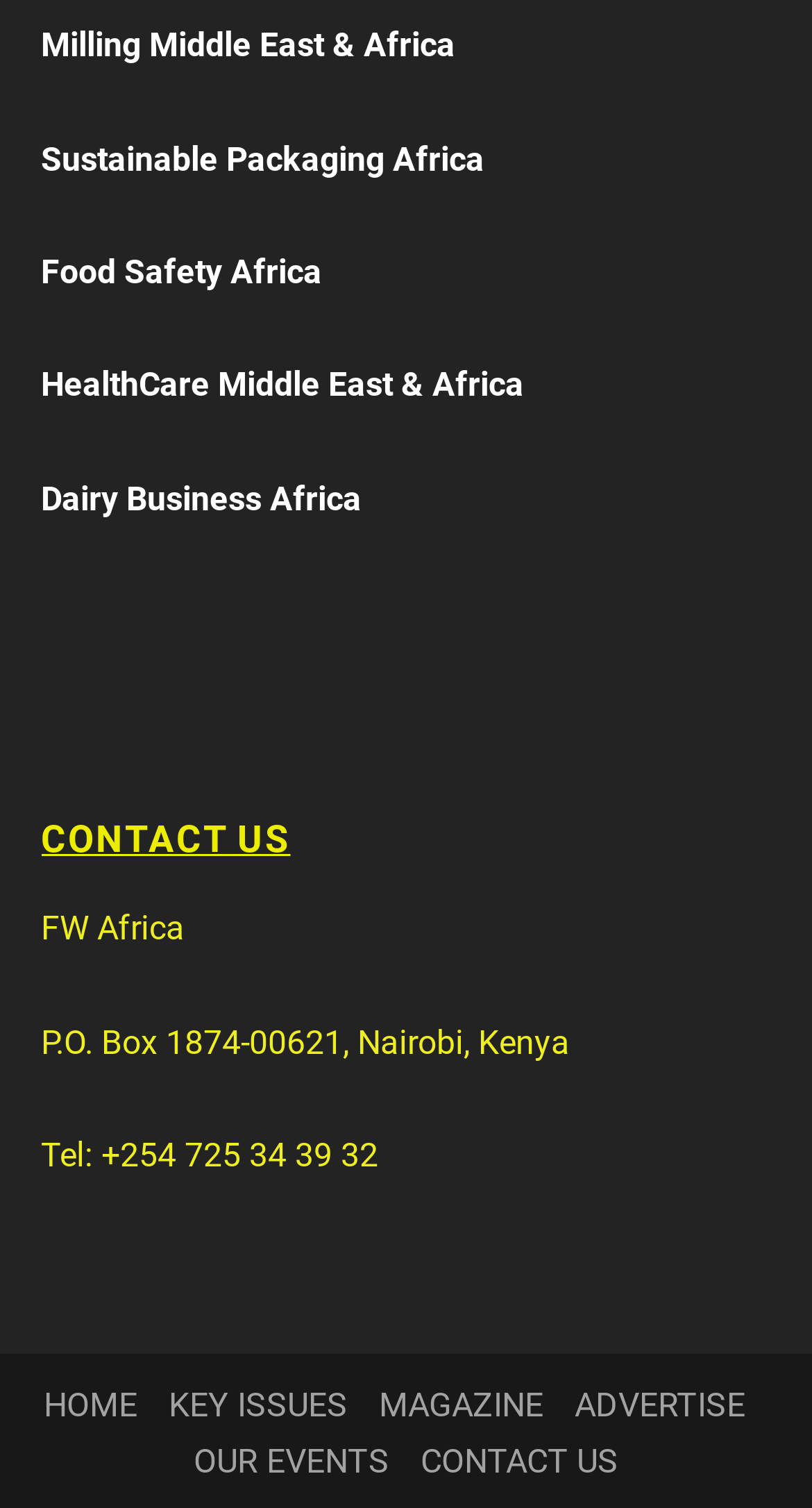Provide the bounding box coordinates of the HTML element described as: "HealthCare Middle East & Africa". The bounding box coordinates should be four float numbers between 0 and 1, i.e., [left, top, right, bottom].

[0.05, 0.242, 0.645, 0.268]